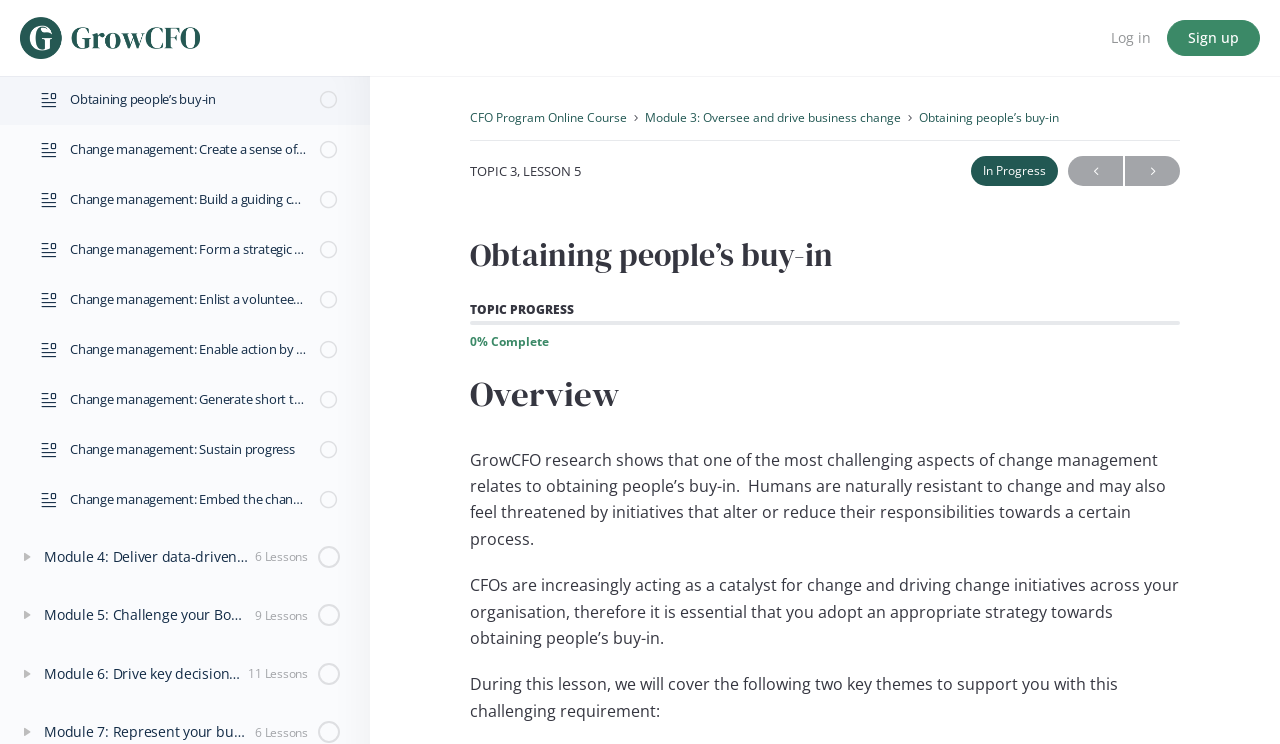Provide a one-word or short-phrase response to the question:
What is the topic of Lesson 5?

Obtaining people’s buy-in